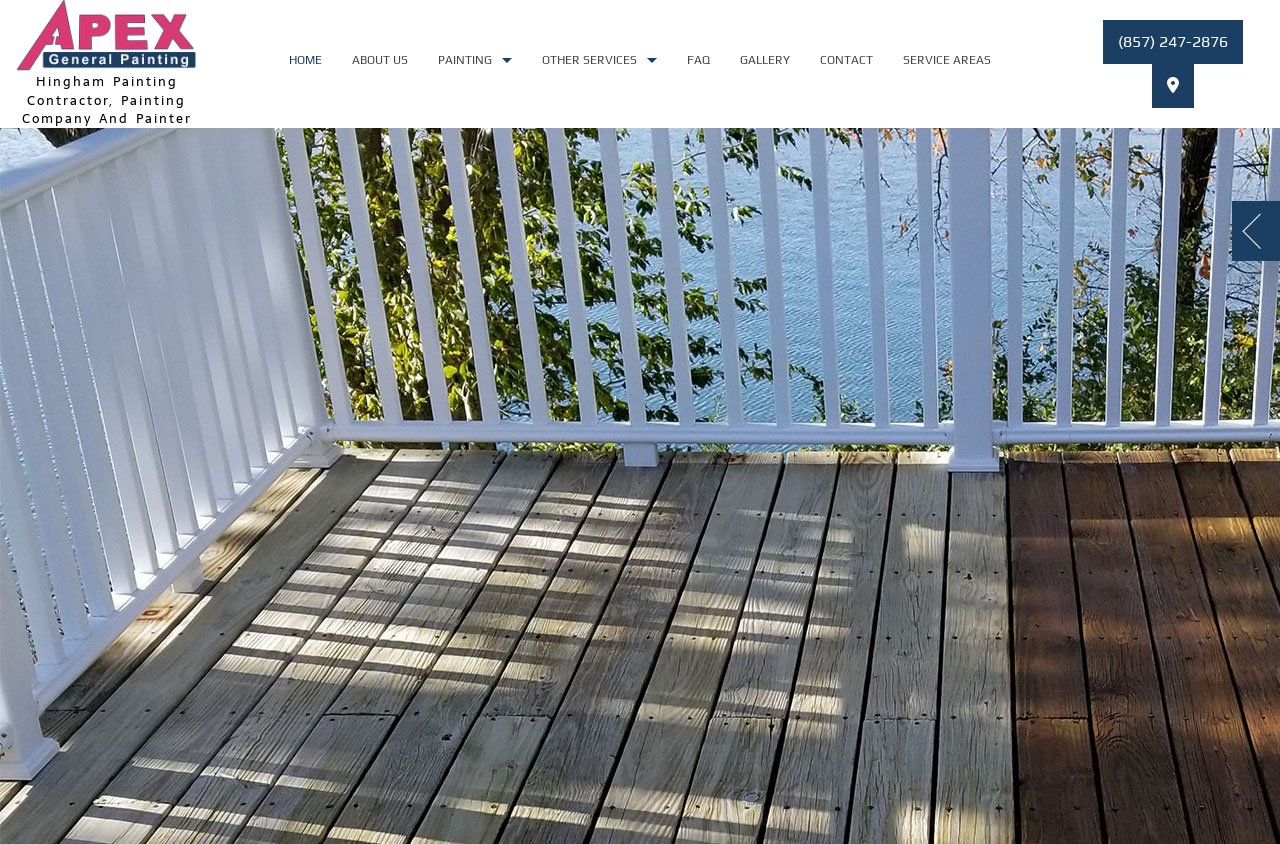Specify the bounding box coordinates of the element's area that should be clicked to execute the given instruction: "View the GALLERY". The coordinates should be four float numbers between 0 and 1, i.e., [left, top, right, bottom].

[0.566, 0.045, 0.629, 0.098]